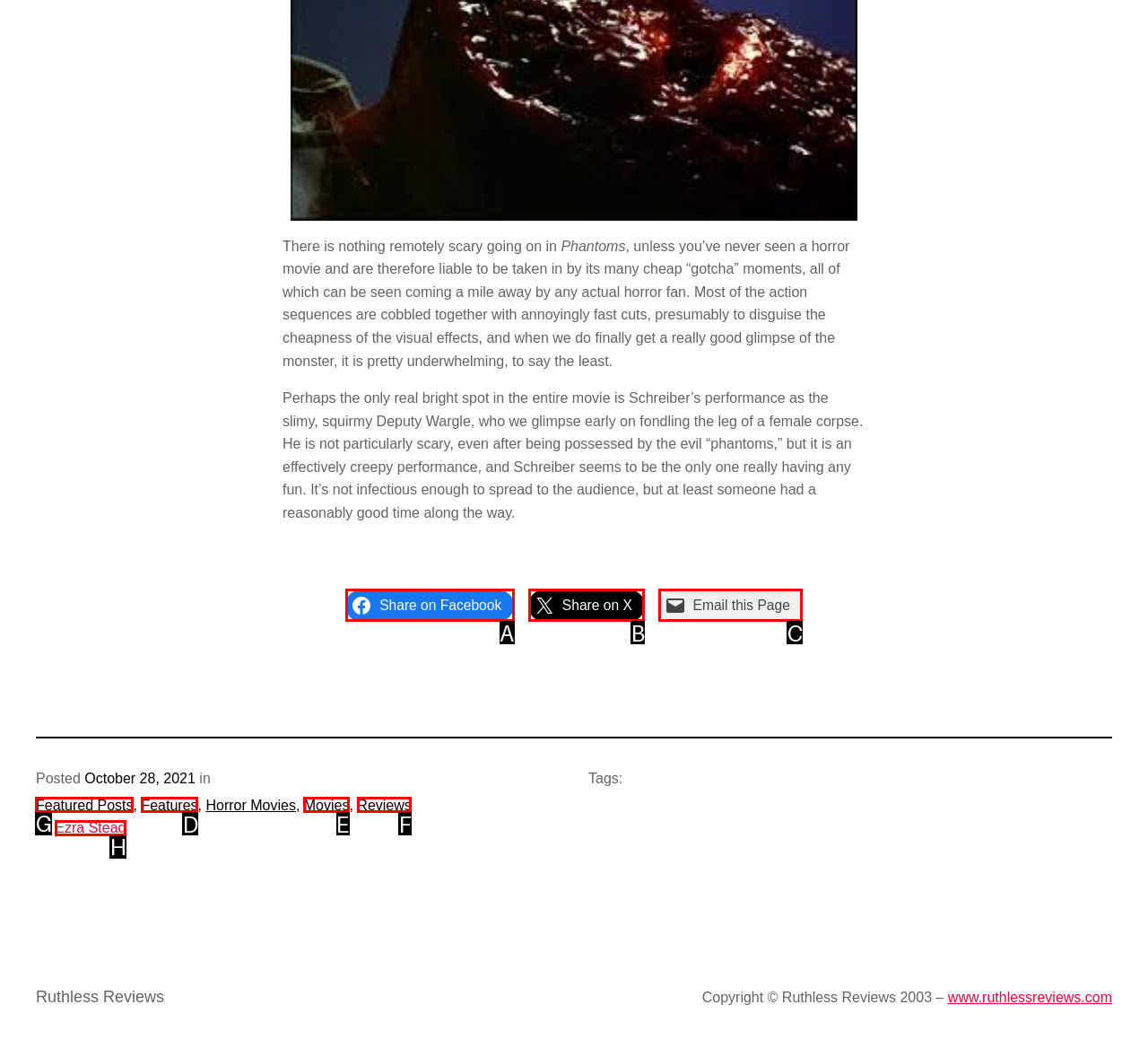Which option should you click on to fulfill this task: View post in Featured Posts? Answer with the letter of the correct choice.

G